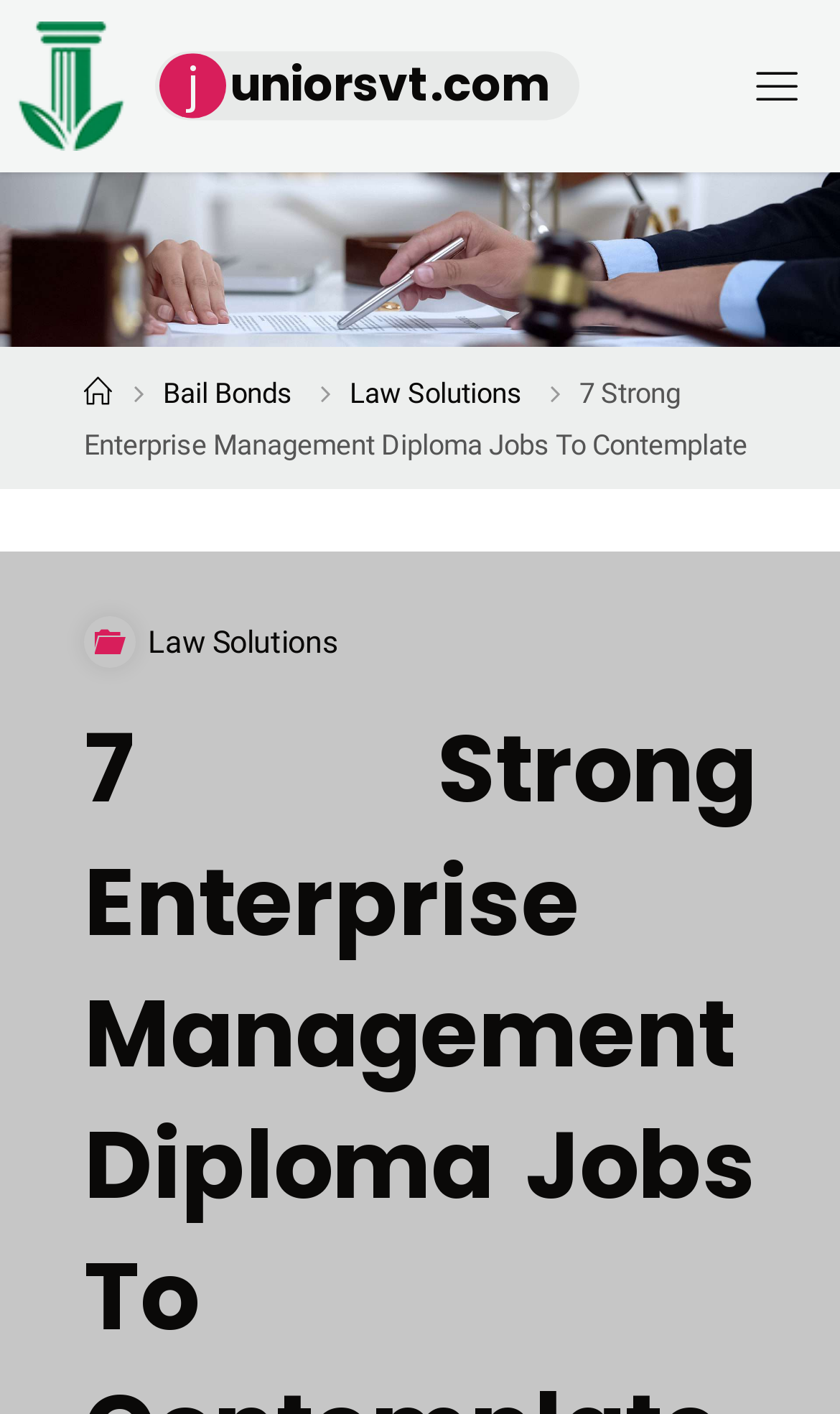Given the element description "juniorsvt.com", identify the bounding box of the corresponding UI element.

[0.185, 0.036, 0.689, 0.086]